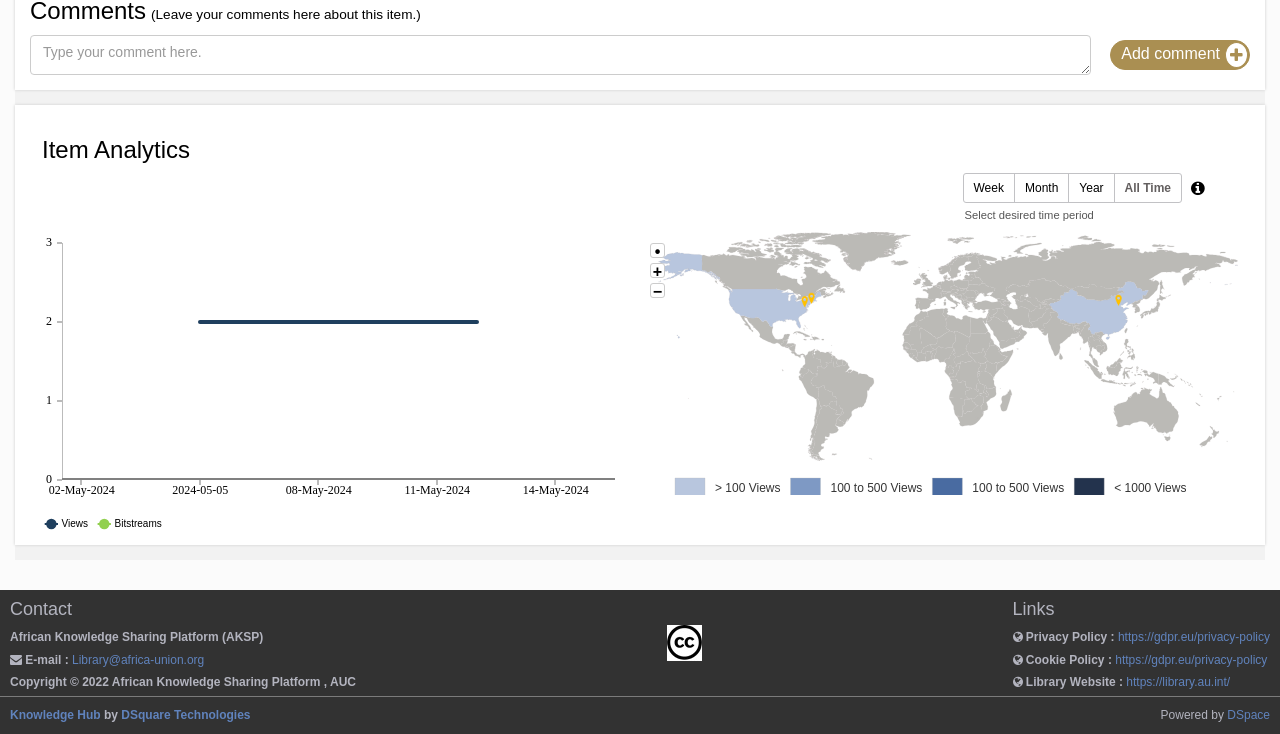Predict the bounding box of the UI element based on the description: "DSquare Technologies". The coordinates should be four float numbers between 0 and 1, formatted as [left, top, right, bottom].

[0.095, 0.964, 0.196, 0.984]